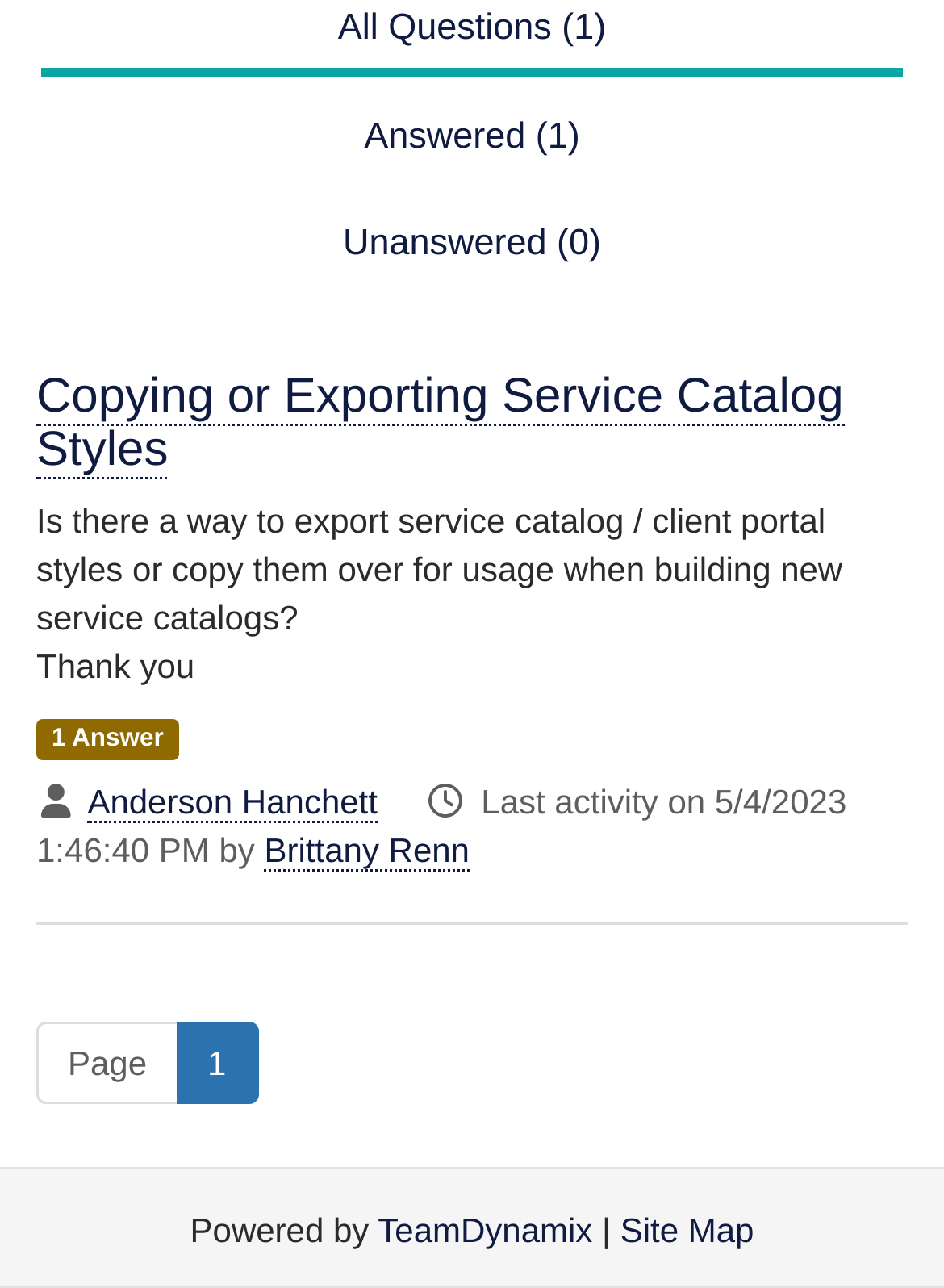Determine the bounding box coordinates for the HTML element described here: "TeamDynamix".

[0.4, 0.939, 0.628, 0.969]